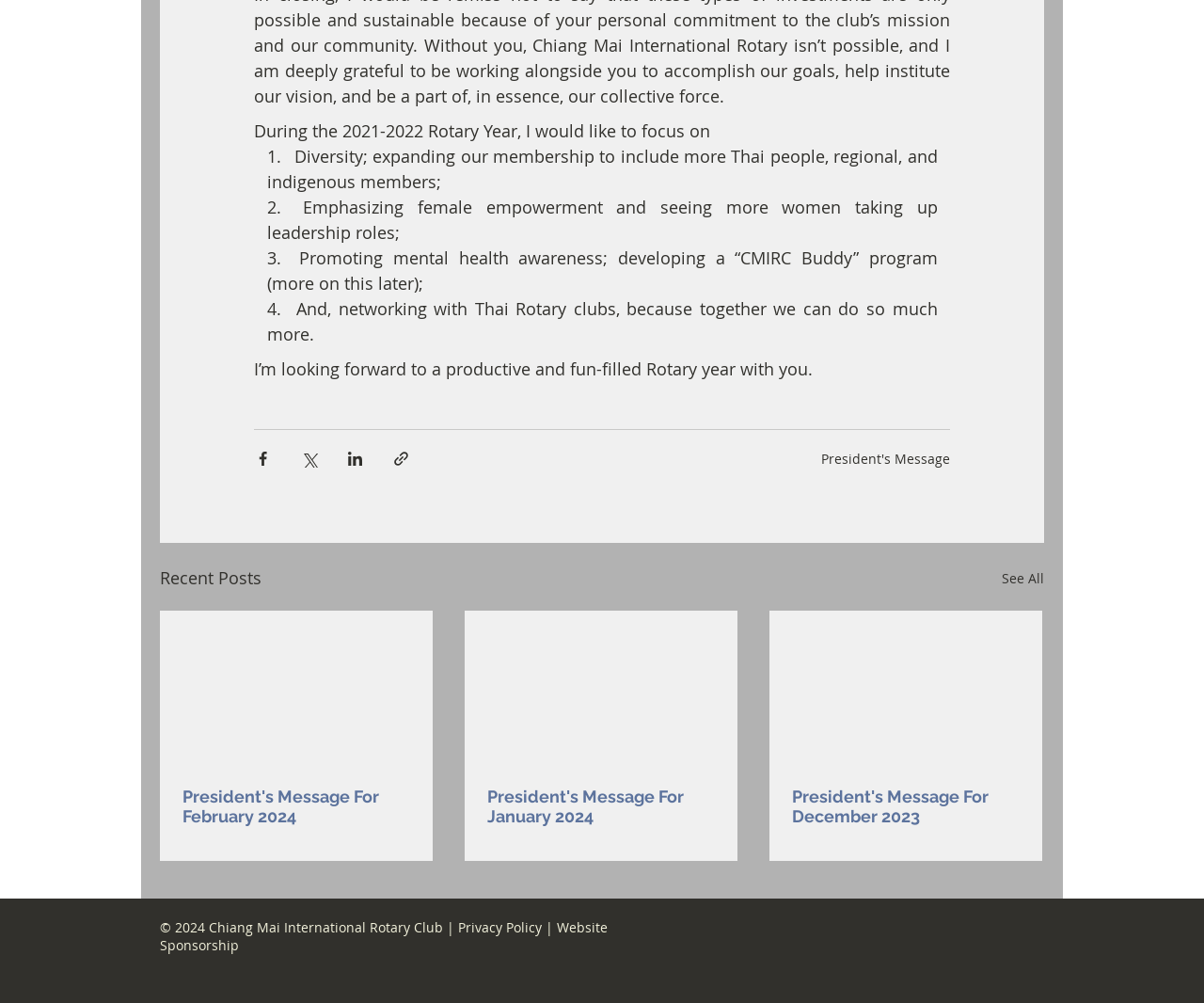What is the copyright year of the Chiang Mai International Rotary Club website?
Using the screenshot, give a one-word or short phrase answer.

2024